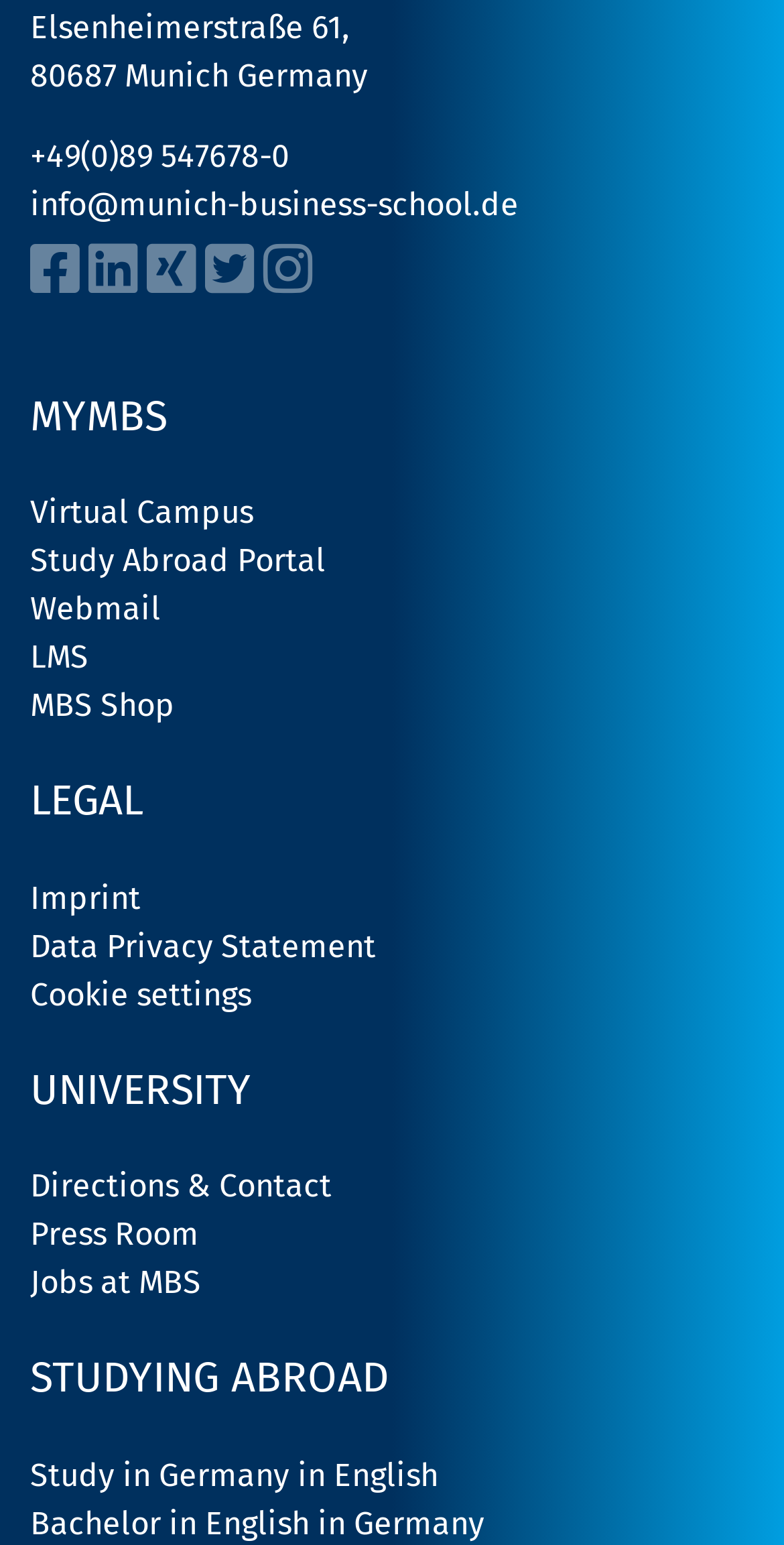Please specify the bounding box coordinates in the format (top-left x, top-left y, bottom-right x, bottom-right y), with all values as floating point numbers between 0 and 1. Identify the bounding box of the UI element described by: Jobs at MBS

[0.038, 0.818, 0.256, 0.842]